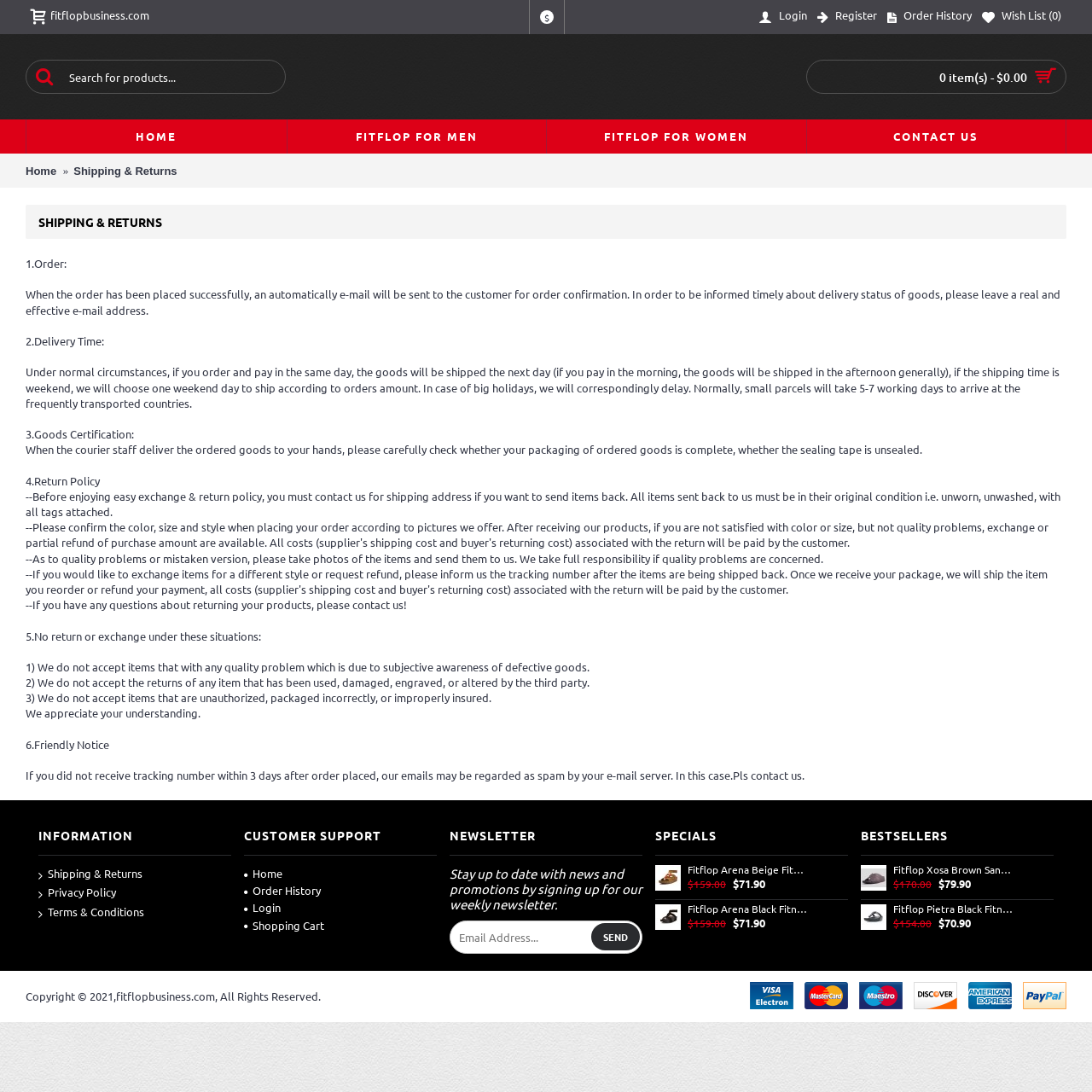Could you locate the bounding box coordinates for the section that should be clicked to accomplish this task: "View order history".

[0.808, 0.0, 0.895, 0.031]